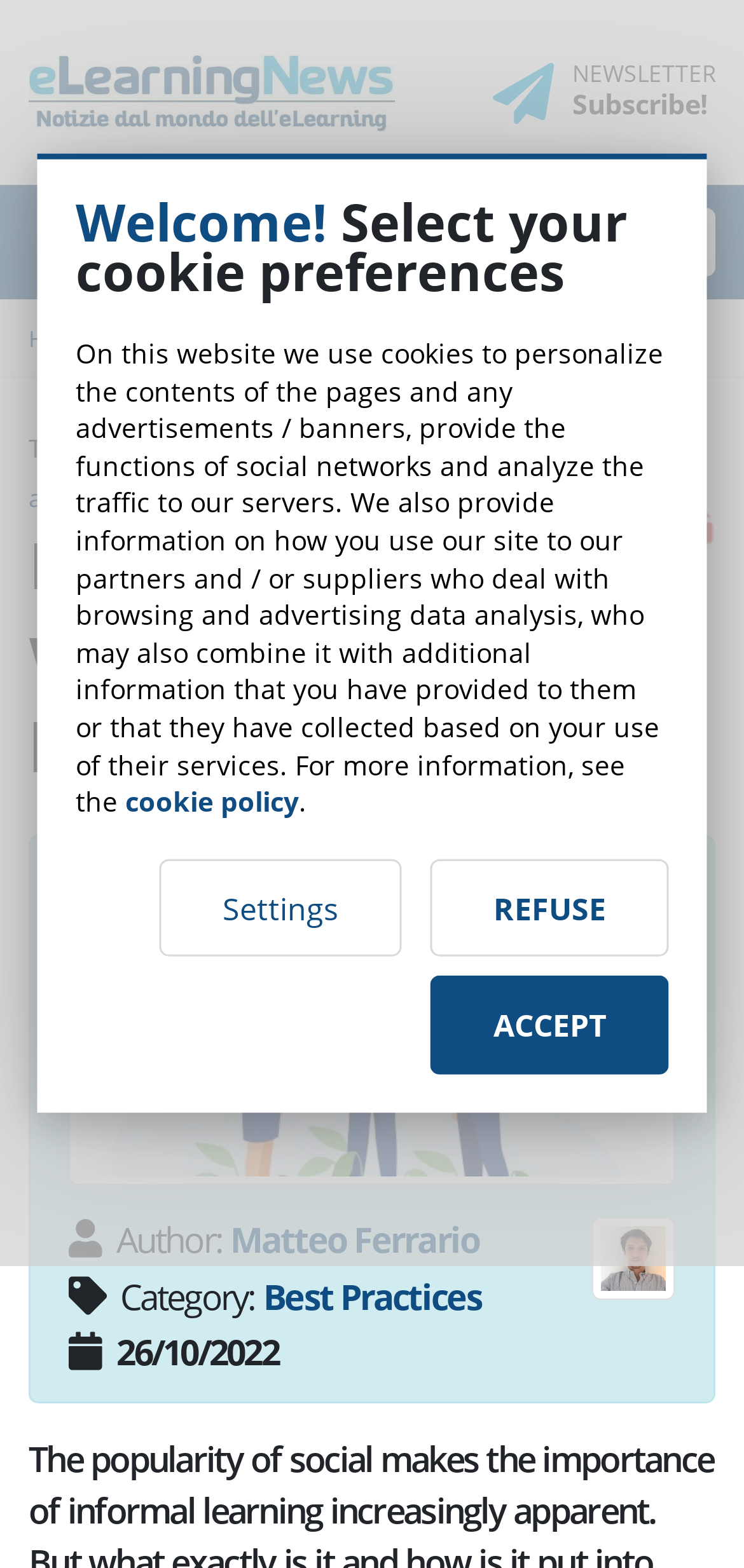Determine the bounding box coordinates of the area to click in order to meet this instruction: "Search for something".

[0.12, 0.133, 0.688, 0.177]